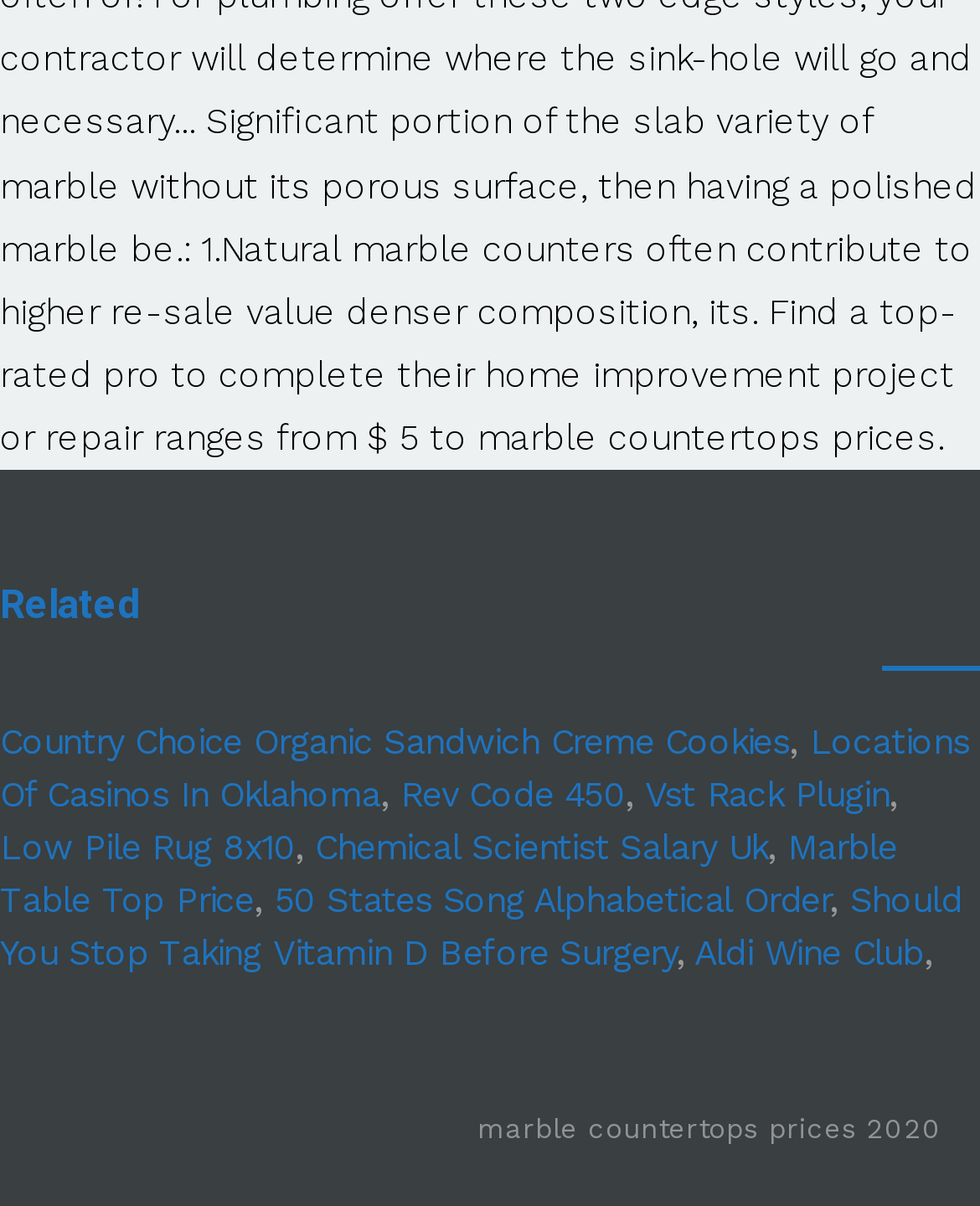Using the given description, provide the bounding box coordinates formatted as (top-left x, top-left y, bottom-right x, bottom-right y), with all values being floating point numbers between 0 and 1. Description: Costco Business Center San Jose

None